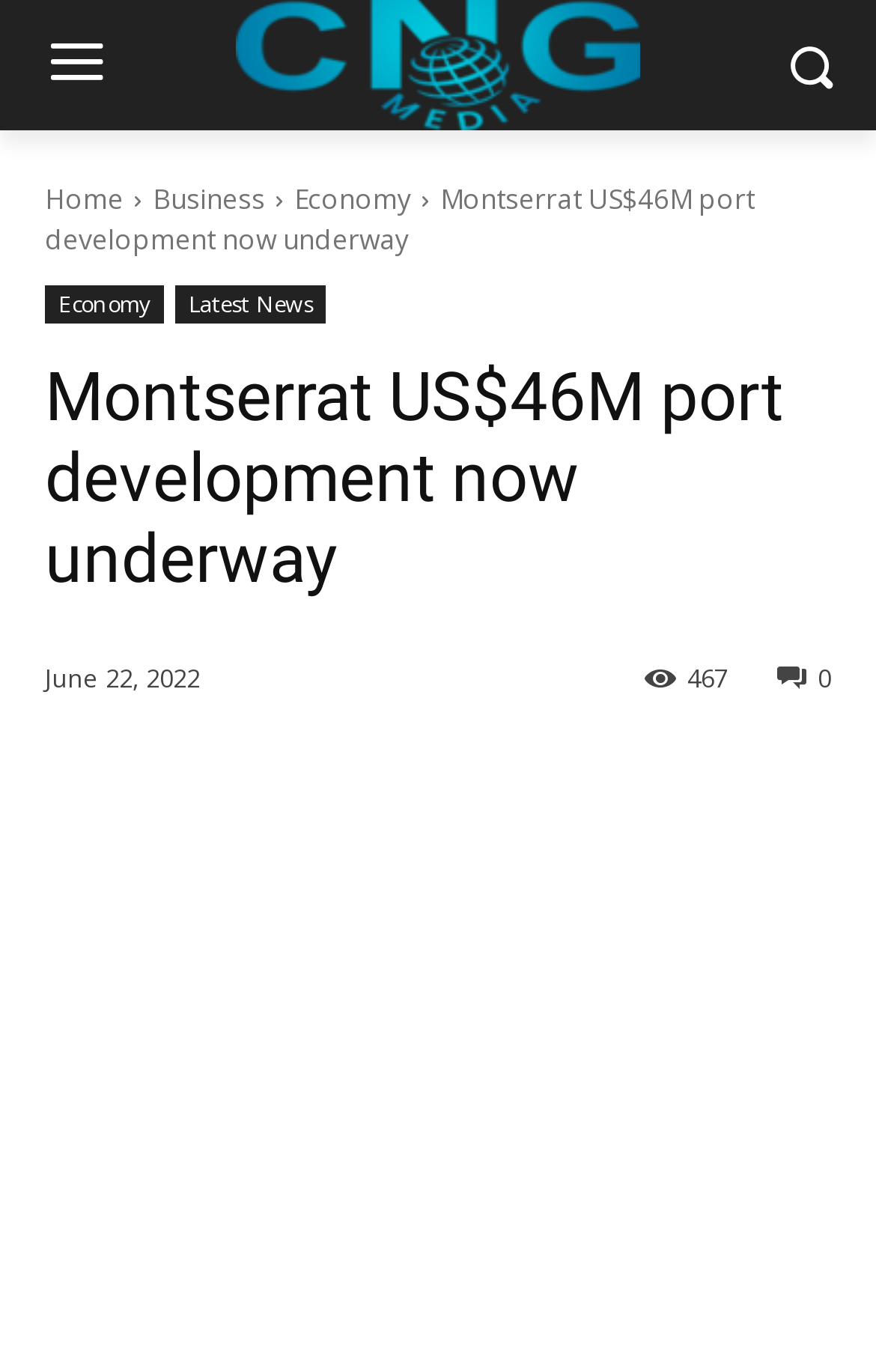What is the number of views for the news article?
Answer the question with a single word or phrase derived from the image.

467